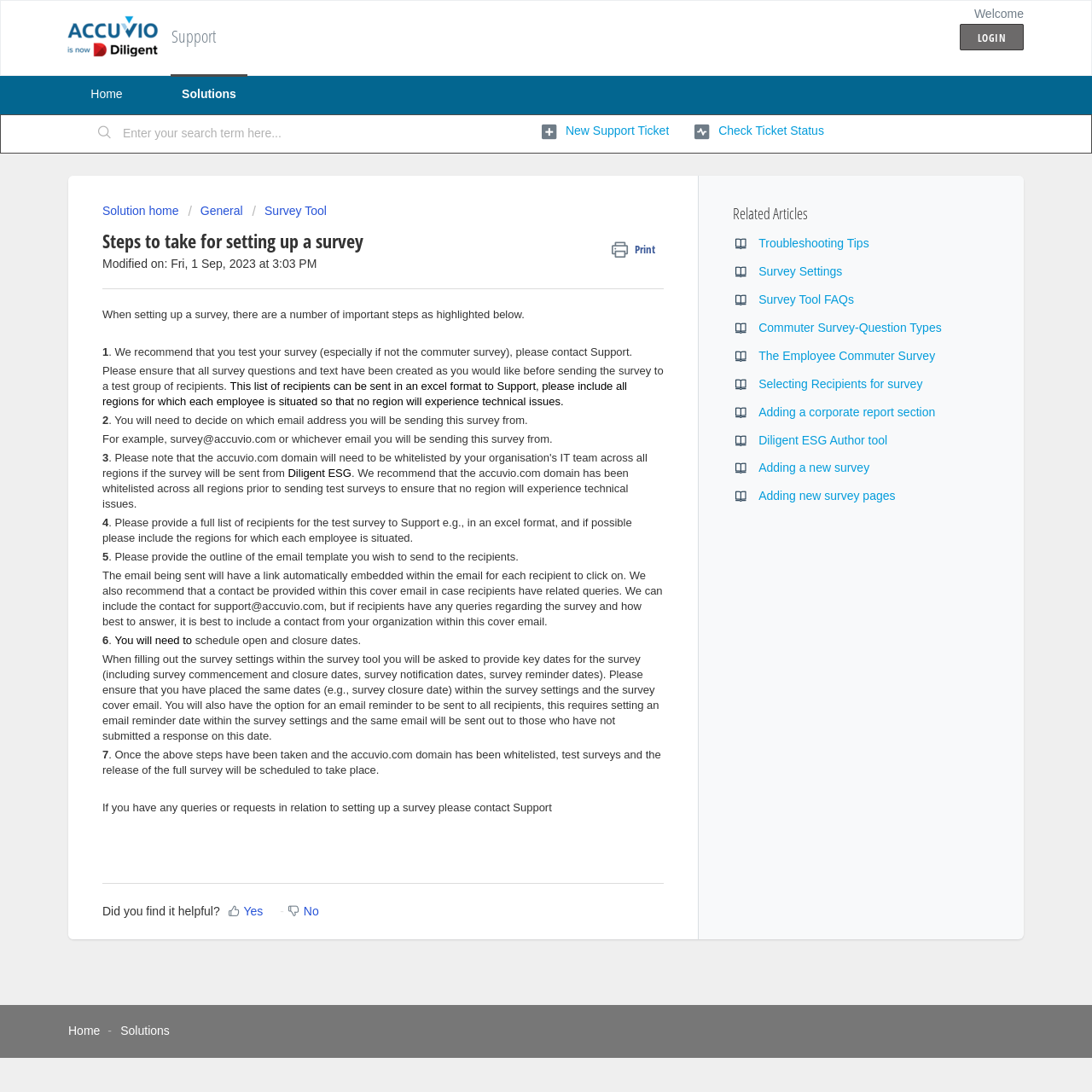Utilize the information from the image to answer the question in detail:
What should you provide to Support when requesting a test survey?

When requesting a test survey, you should provide a full list of recipients to Support, including the regions for which each employee is situated. This is to ensure that no region will experience technical issues.